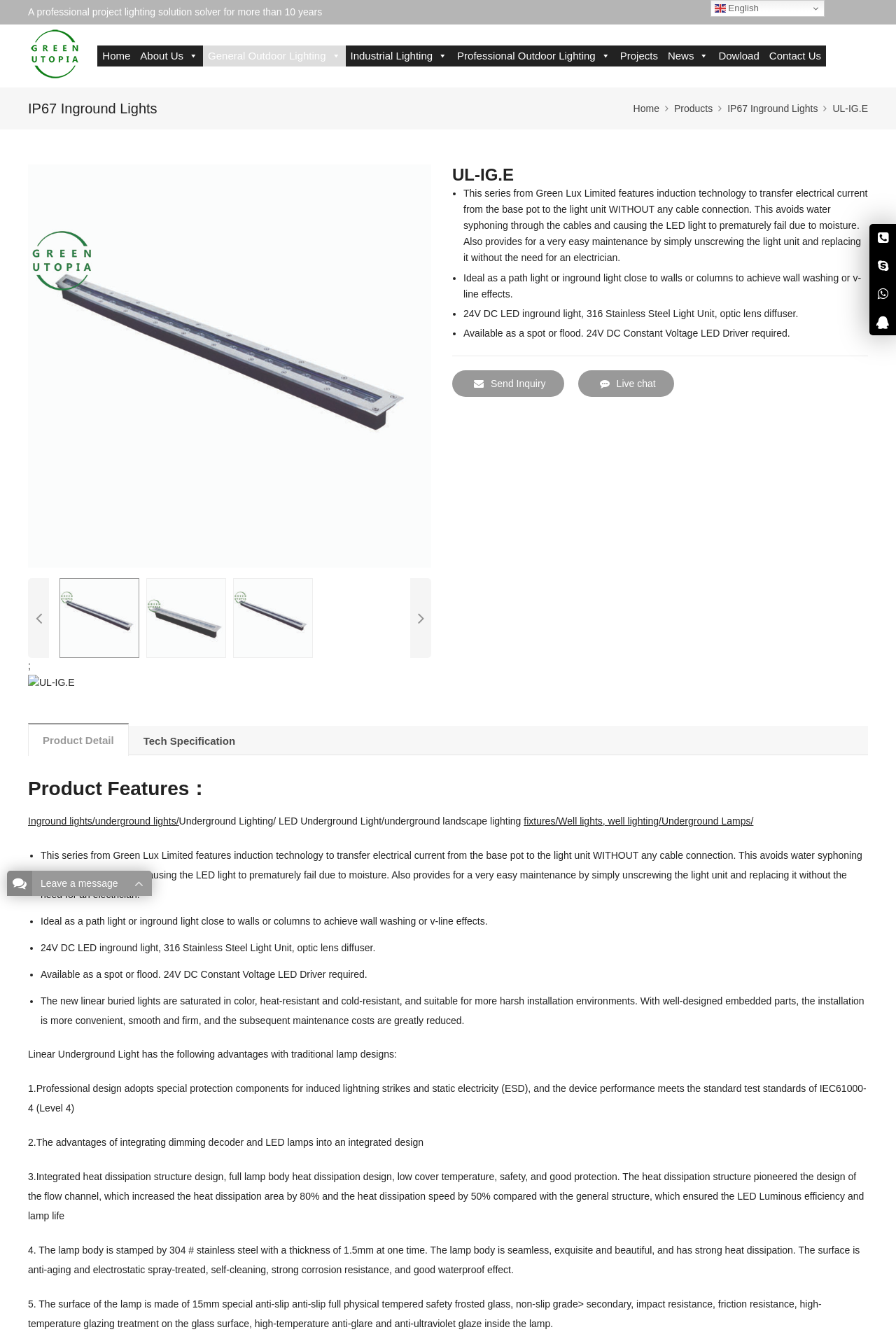Give a complete and precise description of the webpage's appearance.

This webpage is about inground lights and underground lighting solutions. At the top, there is a brief introduction to the company, stating that it has been a professional project lighting solution solver for over 10 years. Below this, there is a navigation menu with links to various sections of the website, including Home, About Us, General Outdoor Lighting, Industrial Lighting, Professional Outdoor Lighting, Projects, News, and Contact Us.

On the left side of the page, there is a heading "IP67 Inground Lights" followed by a series of links to related products and a brief description of the product features. There are also several images of the product, showcasing its design and functionality.

In the main content area, there is a detailed description of the product, including its features, advantages, and technical specifications. The product is described as an induction-based inground light that avoids water syphoning and provides easy maintenance. It is ideal for use as a path light or inground light close to walls or columns. The product features a 24V DC LED light, 316 Stainless Steel Light Unit, and optic lens diffuser.

Below this, there are several sections highlighting the product's features, including its ability to withstand harsh installation environments, its convenient installation and maintenance, and its advantages over traditional lamp designs. There are also several paragraphs of text describing the product's design and technical specifications in more detail.

At the bottom of the page, there is a section with contact information, including phone numbers, email addresses, and a link to leave a message. There is also a language selection option, allowing users to switch to English.